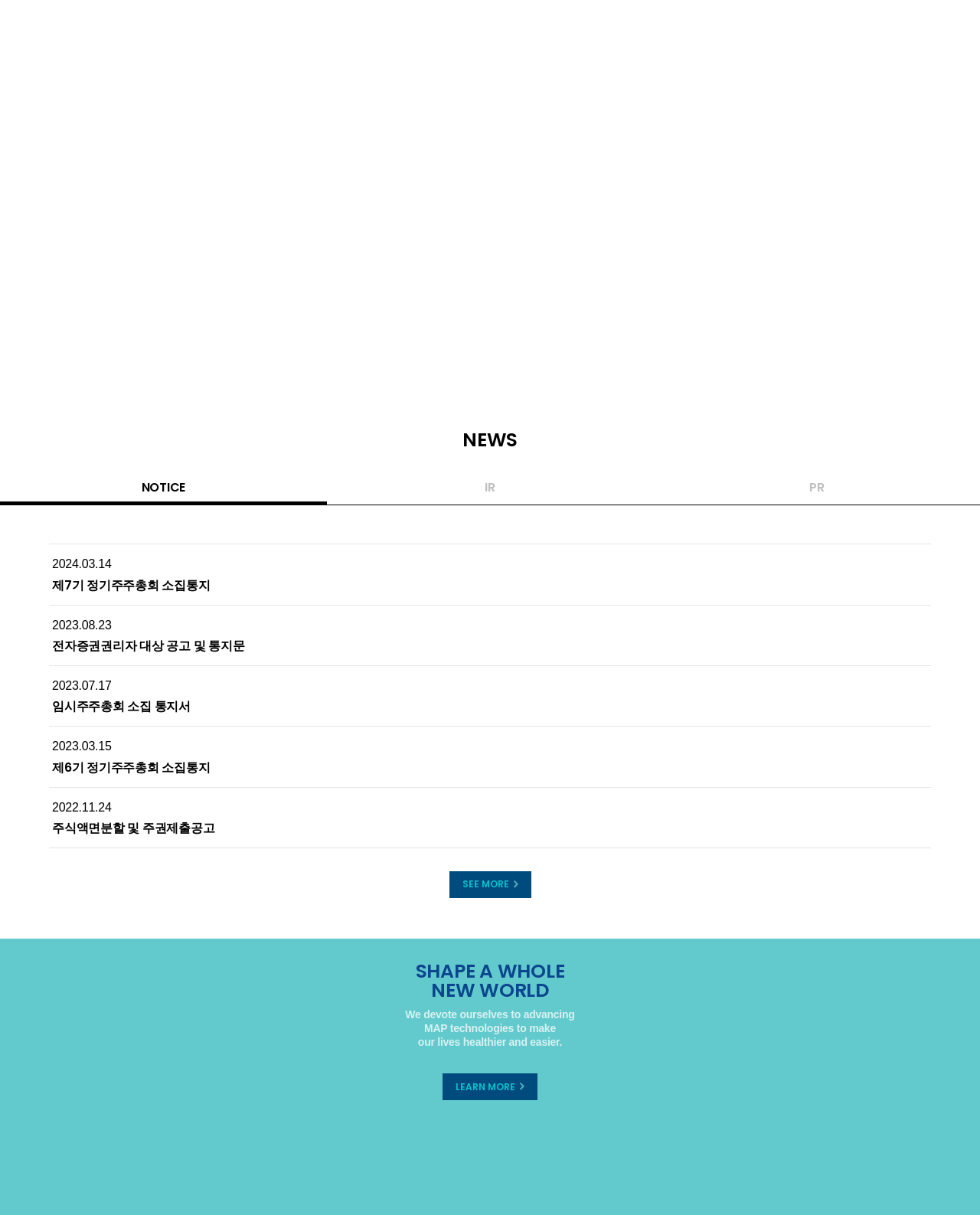Based on the provided description, "PR", find the bounding box of the corresponding UI element in the screenshot.

[0.667, 0.387, 1.0, 0.416]